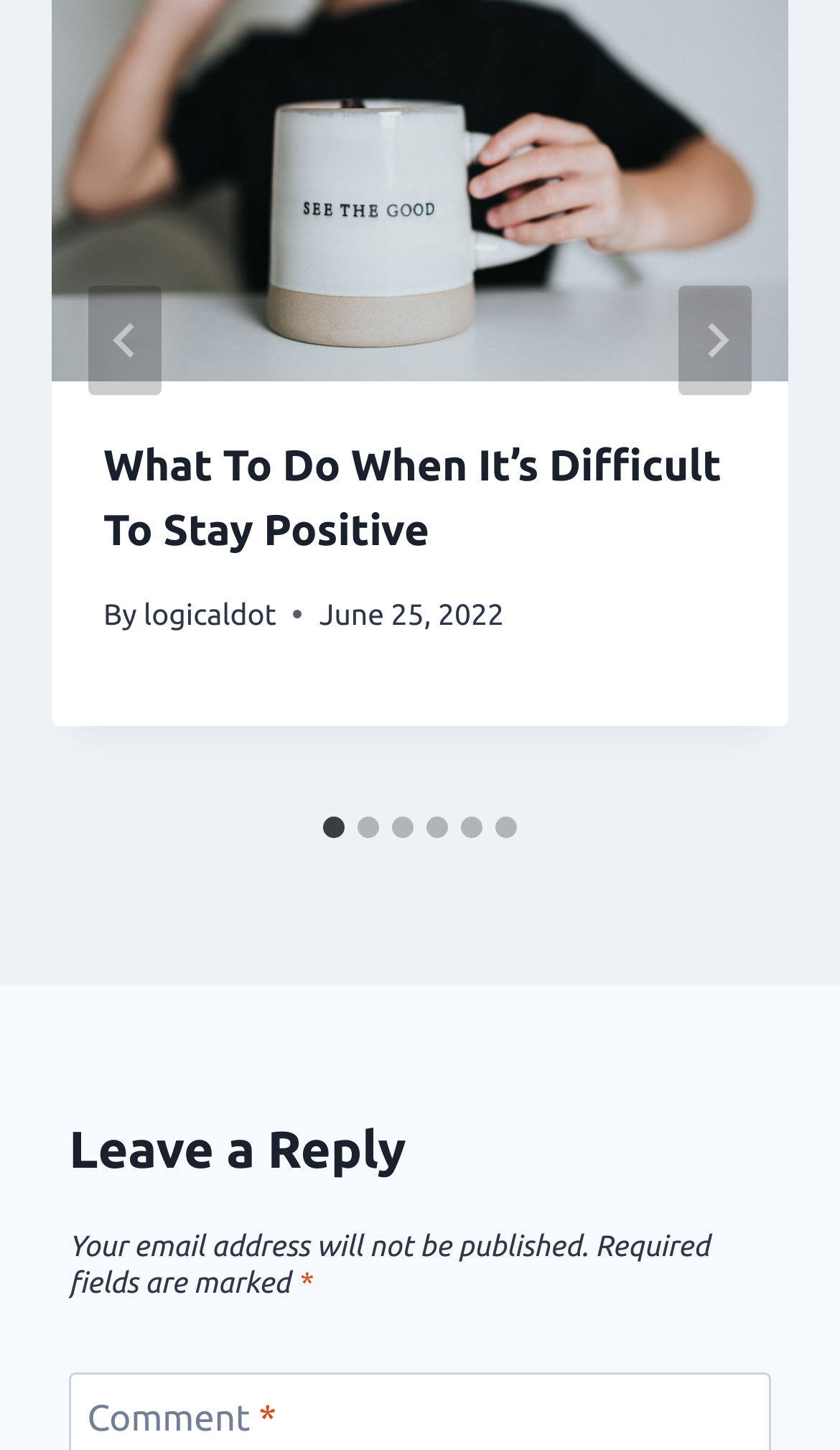Based on the image, provide a detailed response to the question:
Who is the author of the article?

I found the link element with the text 'logicaldot' which is located near the 'By' text, indicating that logicaldot is the author of the article.